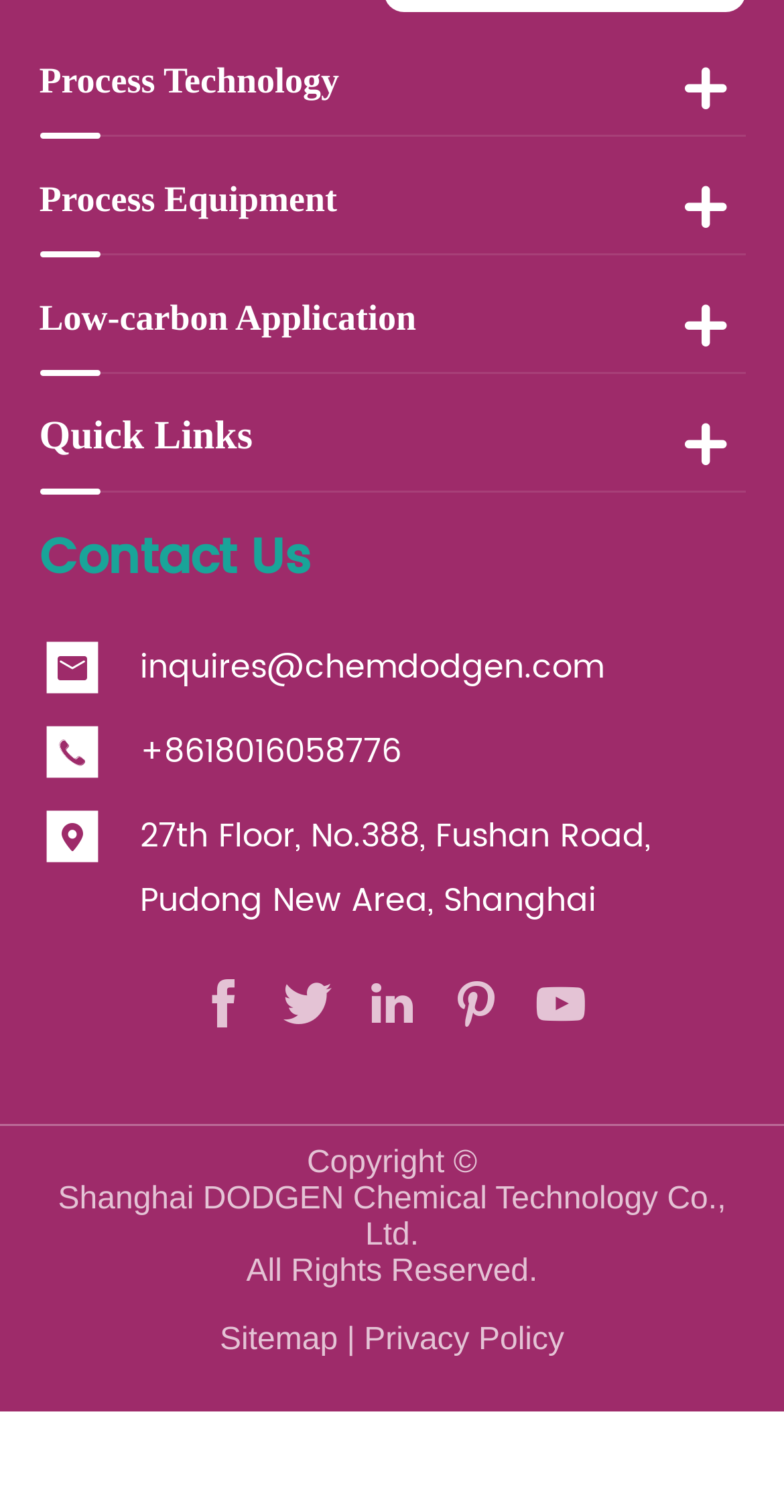Locate the bounding box coordinates of the item that should be clicked to fulfill the instruction: "Visit Process Equipment".

[0.05, 0.118, 0.43, 0.146]